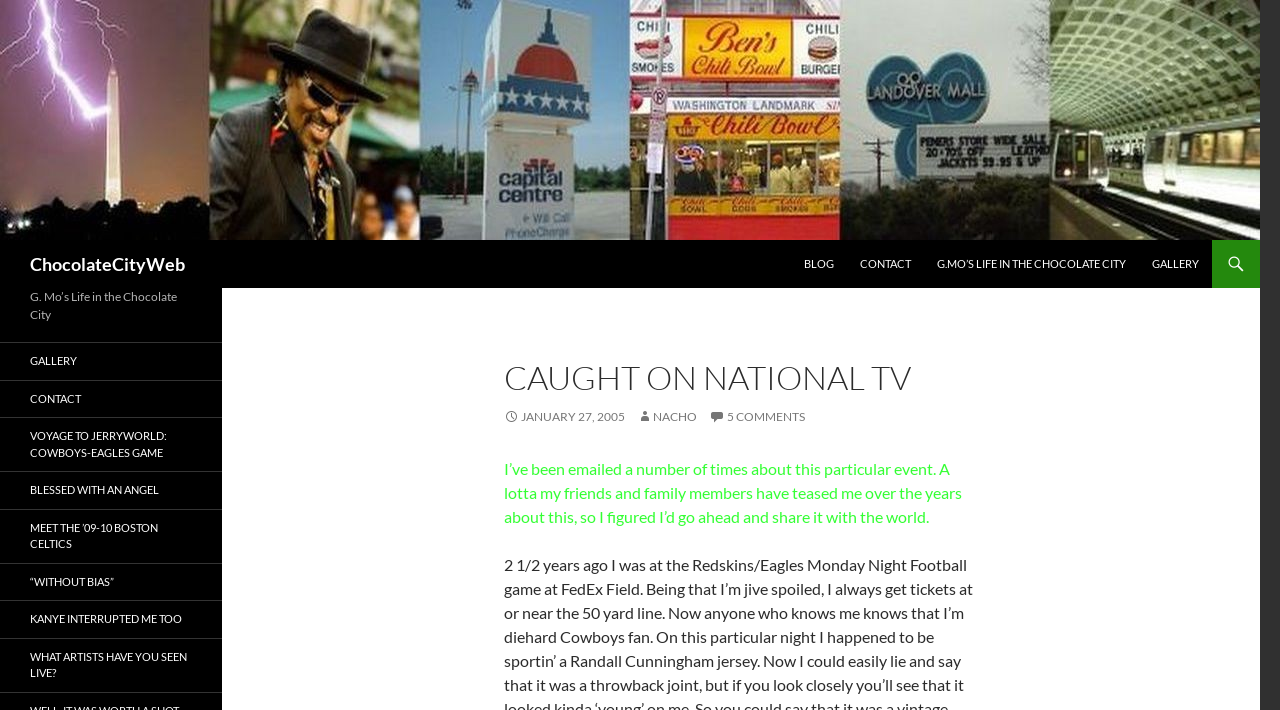What is the date of the event mentioned?
Using the image as a reference, give an elaborate response to the question.

The date of the event mentioned can be determined by looking at the link ' JANUARY 27, 2005' which is displayed below the heading 'CAUGHT ON NATIONAL TV'.